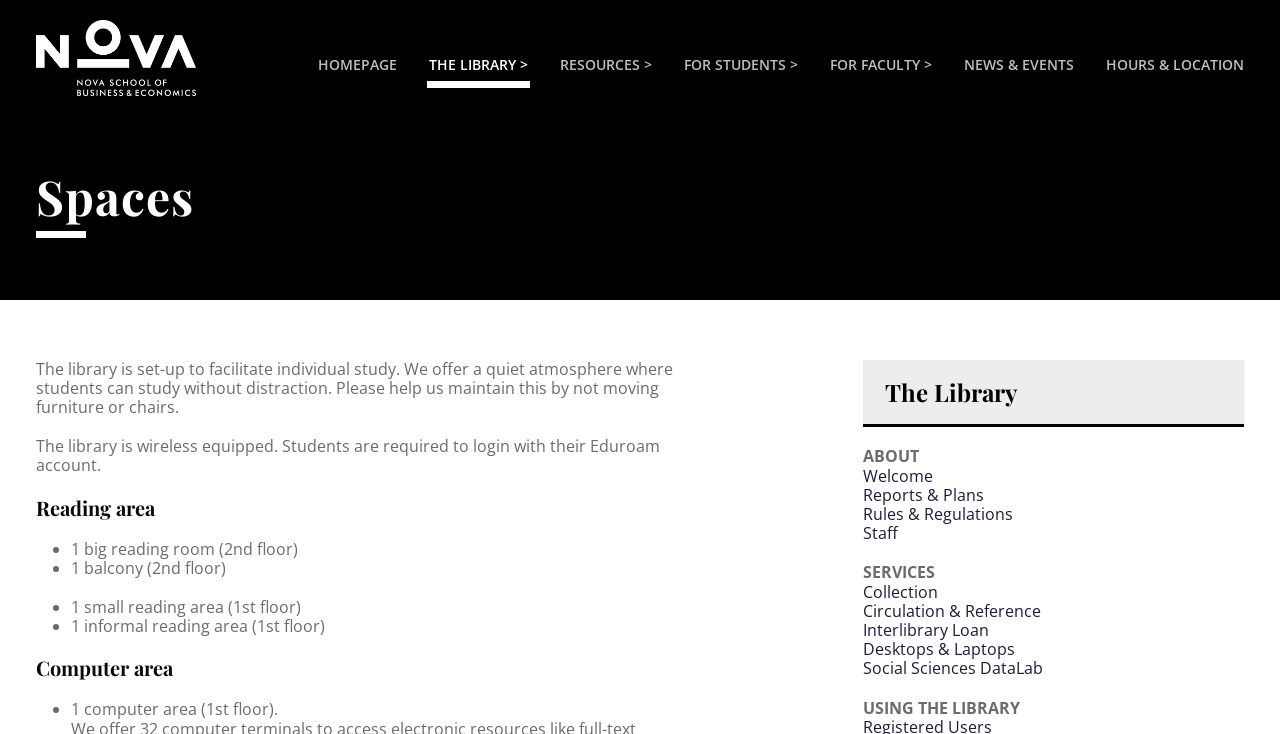Specify the bounding box coordinates of the area to click in order to execute this command: 'go to homepage'. The coordinates should consist of four float numbers ranging from 0 to 1, and should be formatted as [left, top, right, bottom].

[0.248, 0.075, 0.31, 0.119]